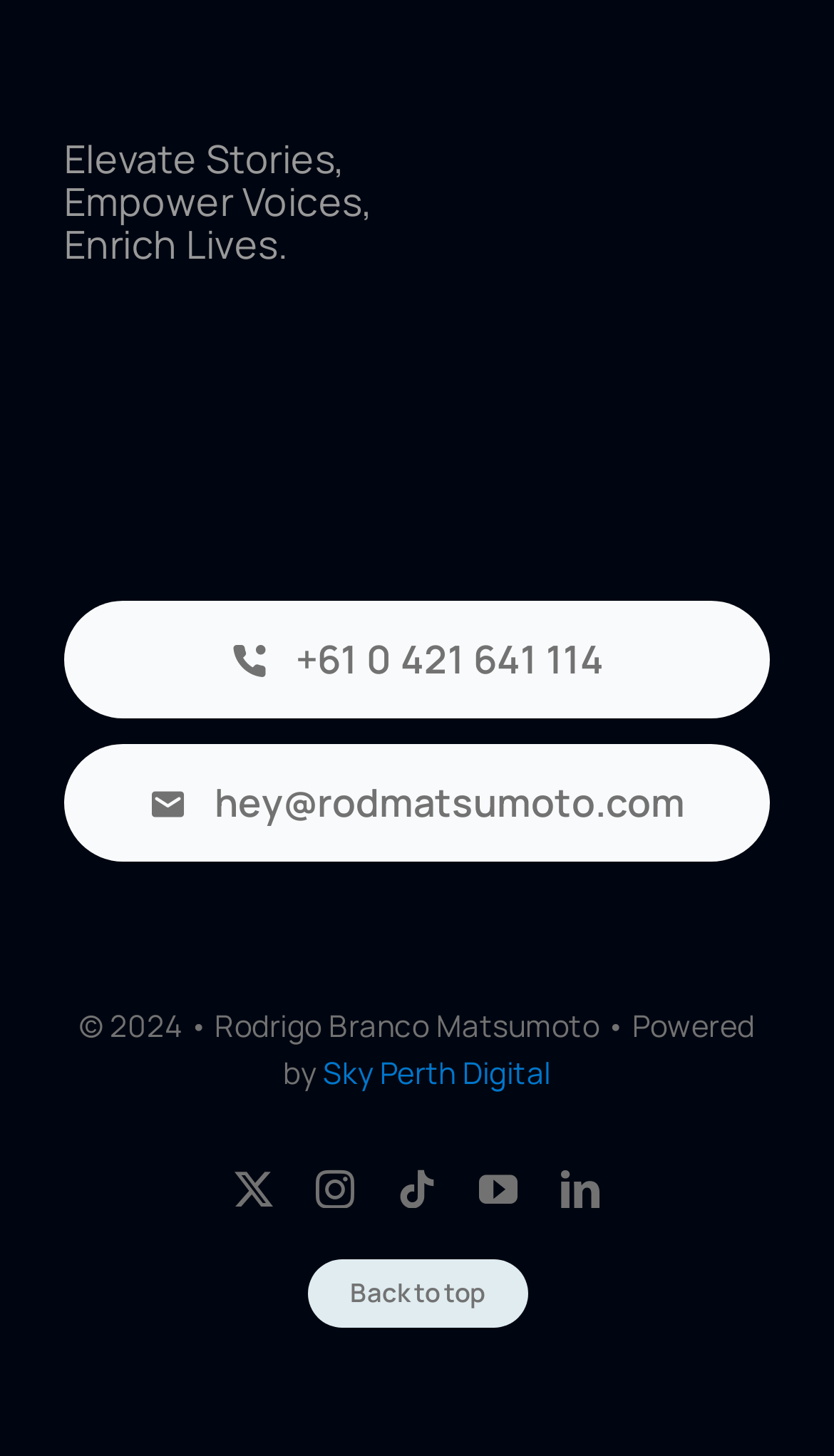Locate the bounding box coordinates of the clickable area to execute the instruction: "Follow on Twitter". Provide the coordinates as four float numbers between 0 and 1, represented as [left, top, right, bottom].

[0.281, 0.804, 0.328, 0.83]